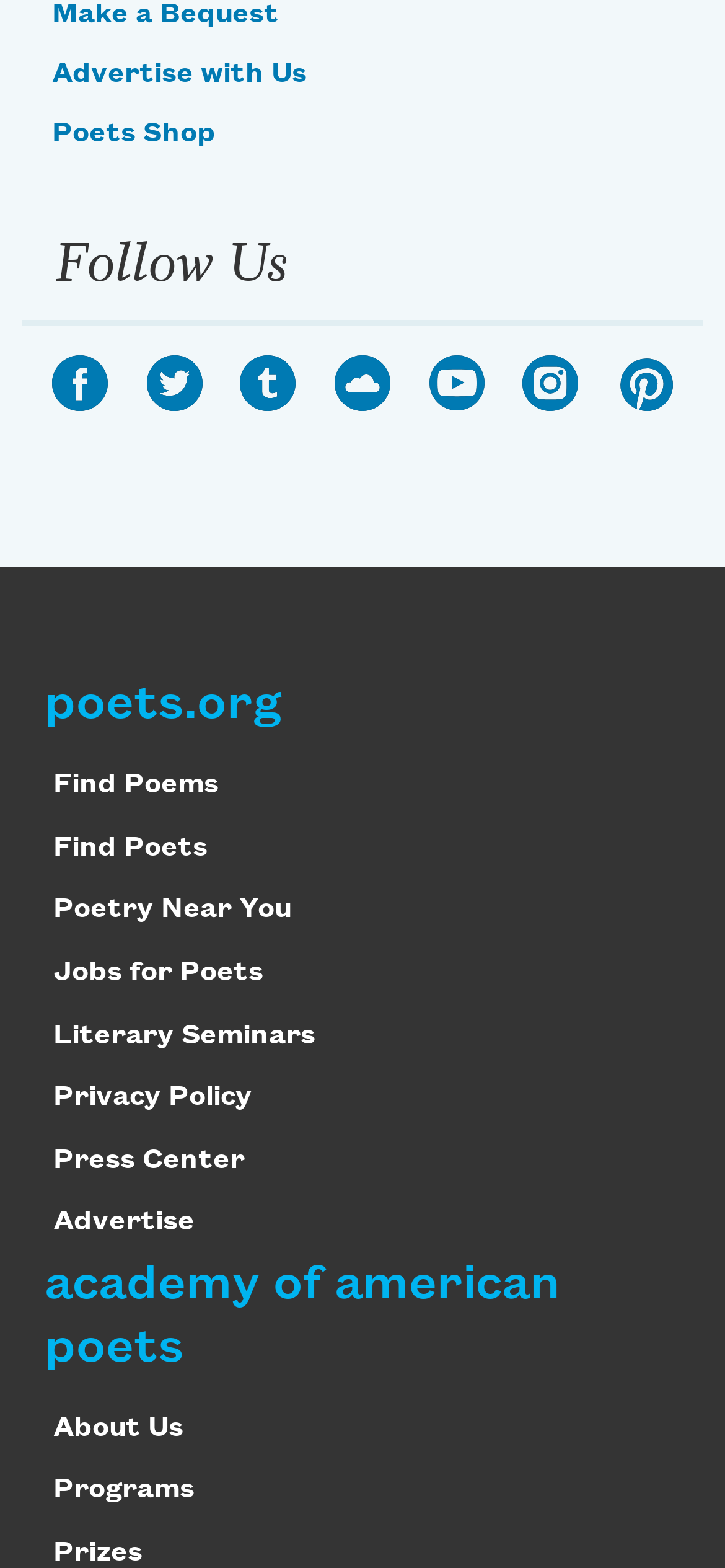Pinpoint the bounding box coordinates of the clickable element needed to complete the instruction: "Contact the Office of Sponsored Research". The coordinates should be provided as four float numbers between 0 and 1: [left, top, right, bottom].

None